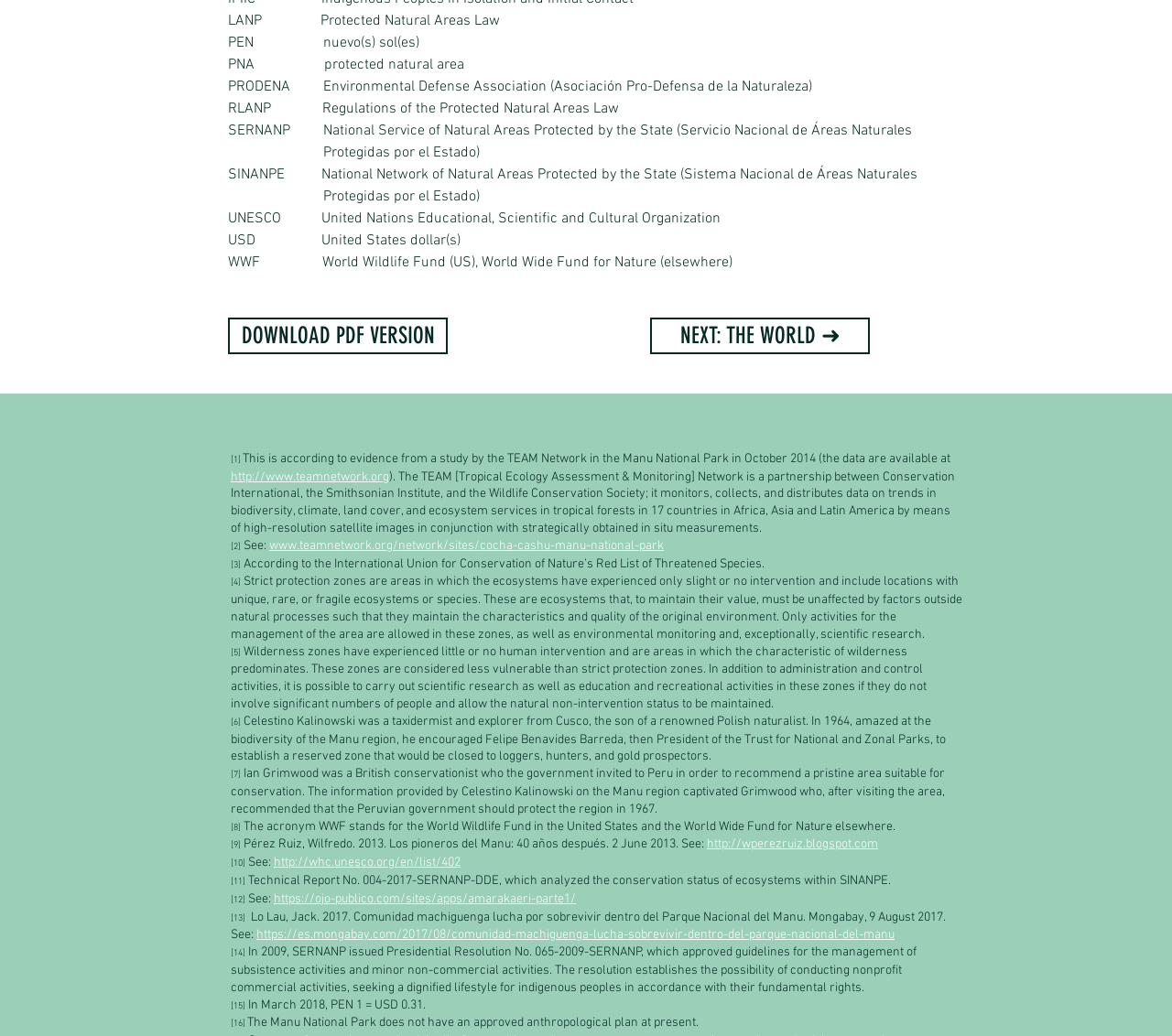What is the exchange rate of PEN to USD in March 2018?
Based on the screenshot, answer the question with a single word or phrase.

1 PEN = 0.31 USD